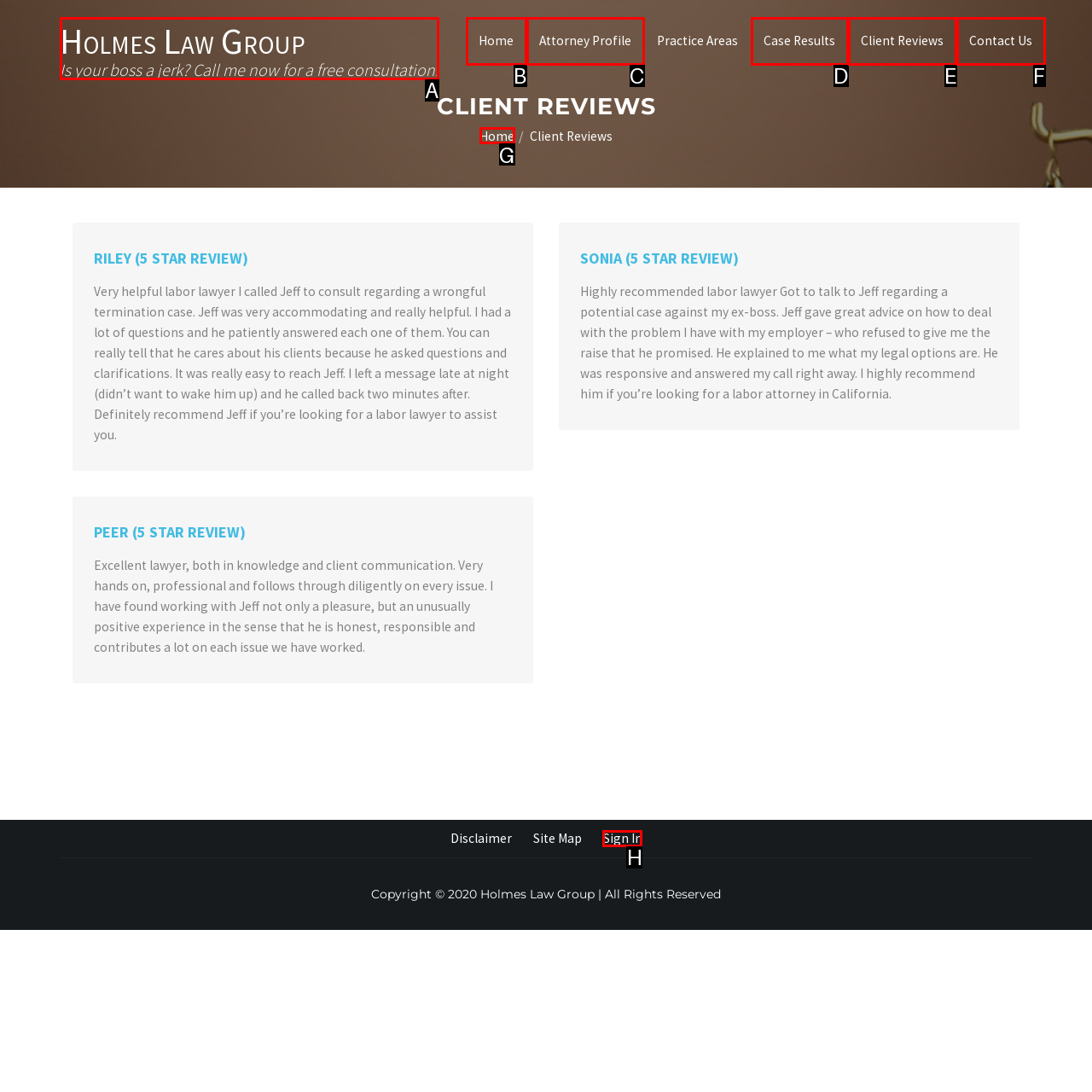Select the letter of the option that corresponds to: Client Reviews
Provide the letter from the given options.

E